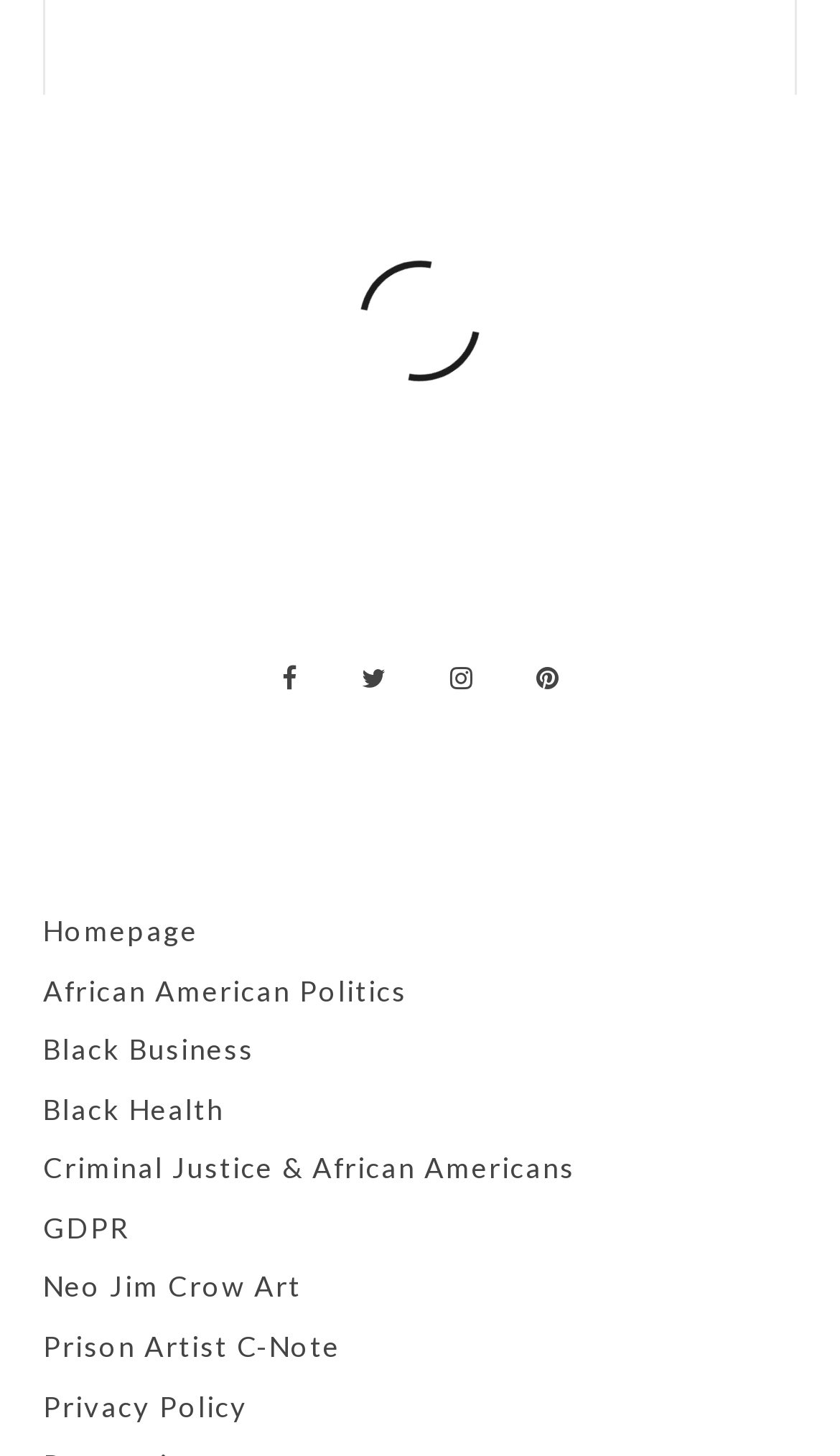Please find the bounding box coordinates of the element that you should click to achieve the following instruction: "visit Facebook". The coordinates should be presented as four float numbers between 0 and 1: [left, top, right, bottom].

[0.297, 0.435, 0.392, 0.497]